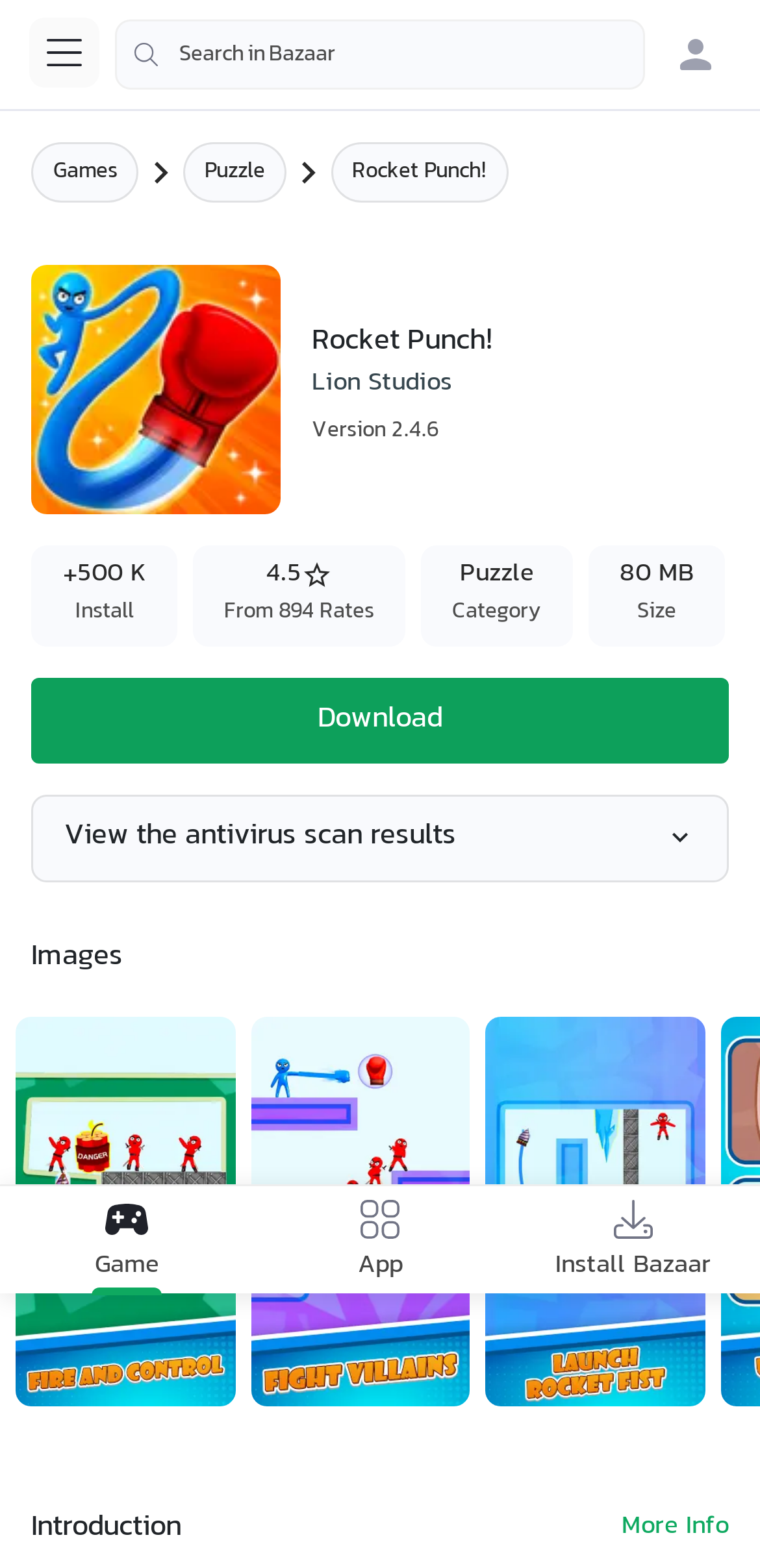What is the category of the game?
Provide a fully detailed and comprehensive answer to the question.

The category of the game can be found in the LayoutTable element, specifically in the LayoutTableCell with the text 'Puzzle', which is located in the row with the header 'Category'.